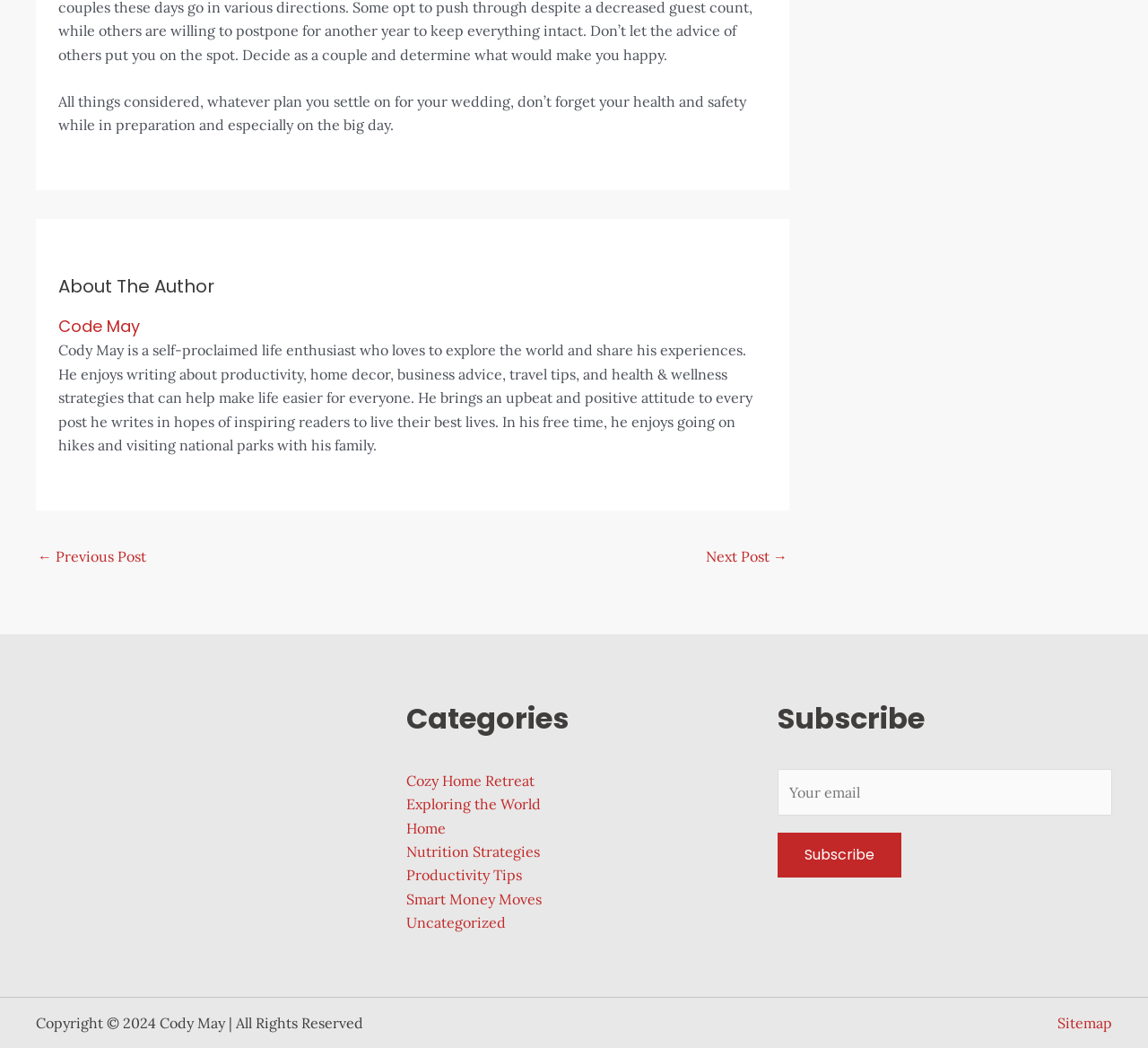Please identify the coordinates of the bounding box for the clickable region that will accomplish this instruction: "Explore the 'Cozy Home Retreat' category".

[0.354, 0.736, 0.466, 0.753]